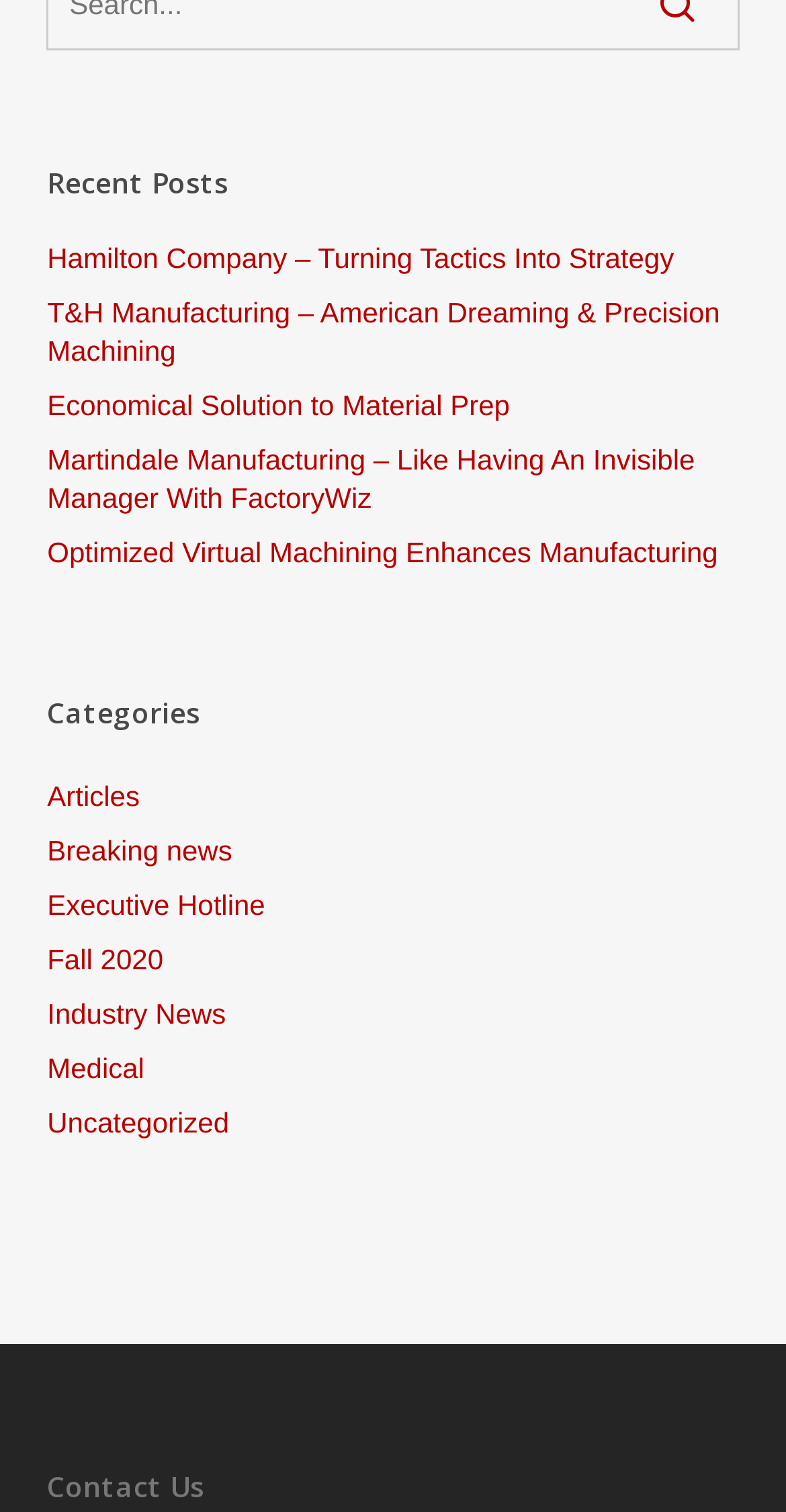Answer the question in a single word or phrase:
What is the title of the first post?

Hamilton Company